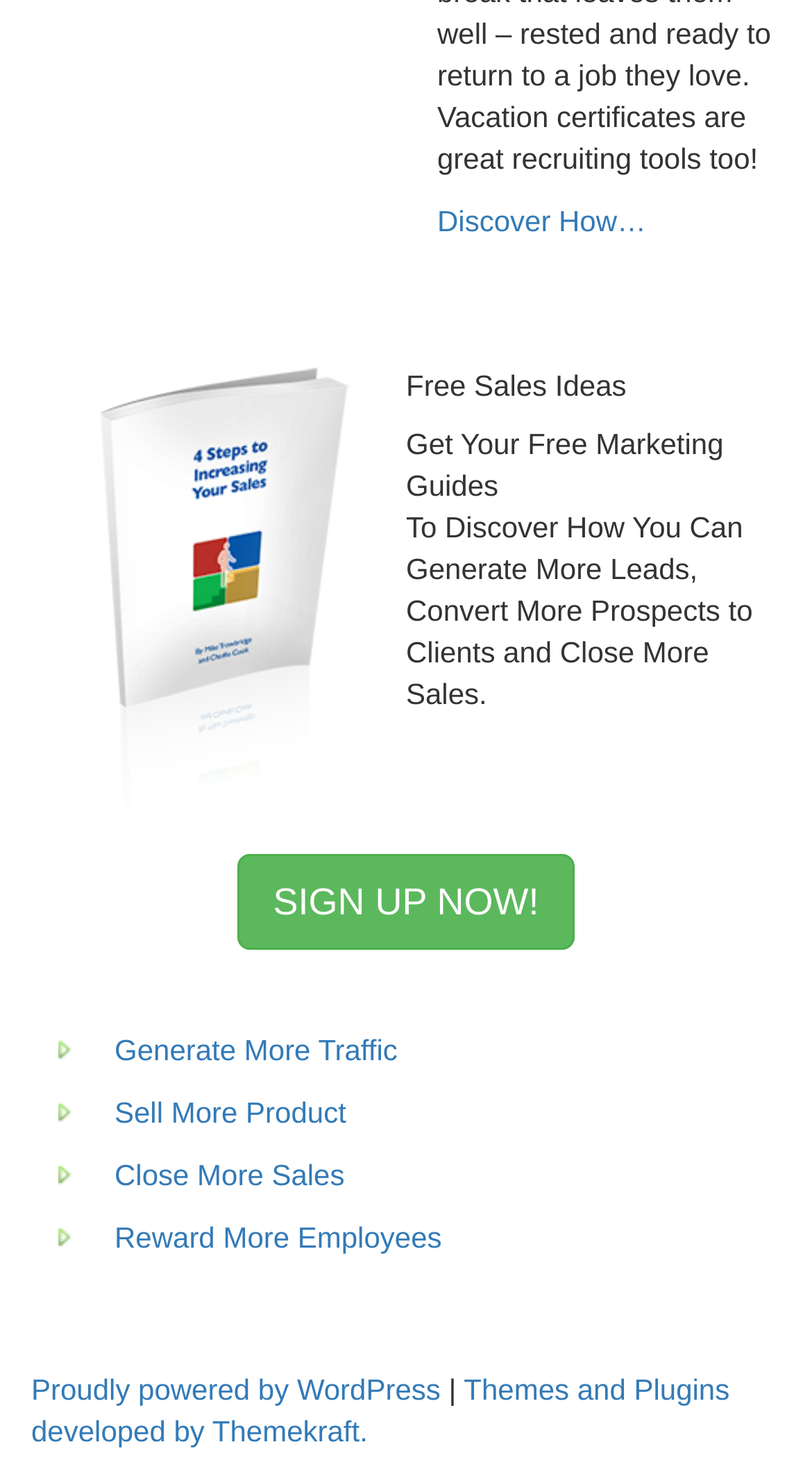How many steps are there to increase sales?
Based on the visual details in the image, please answer the question thoroughly.

The image element '4 Steps to increasing your sales' suggests that there are four steps to increase sales, although the specific steps are not explicitly stated on the webpage.